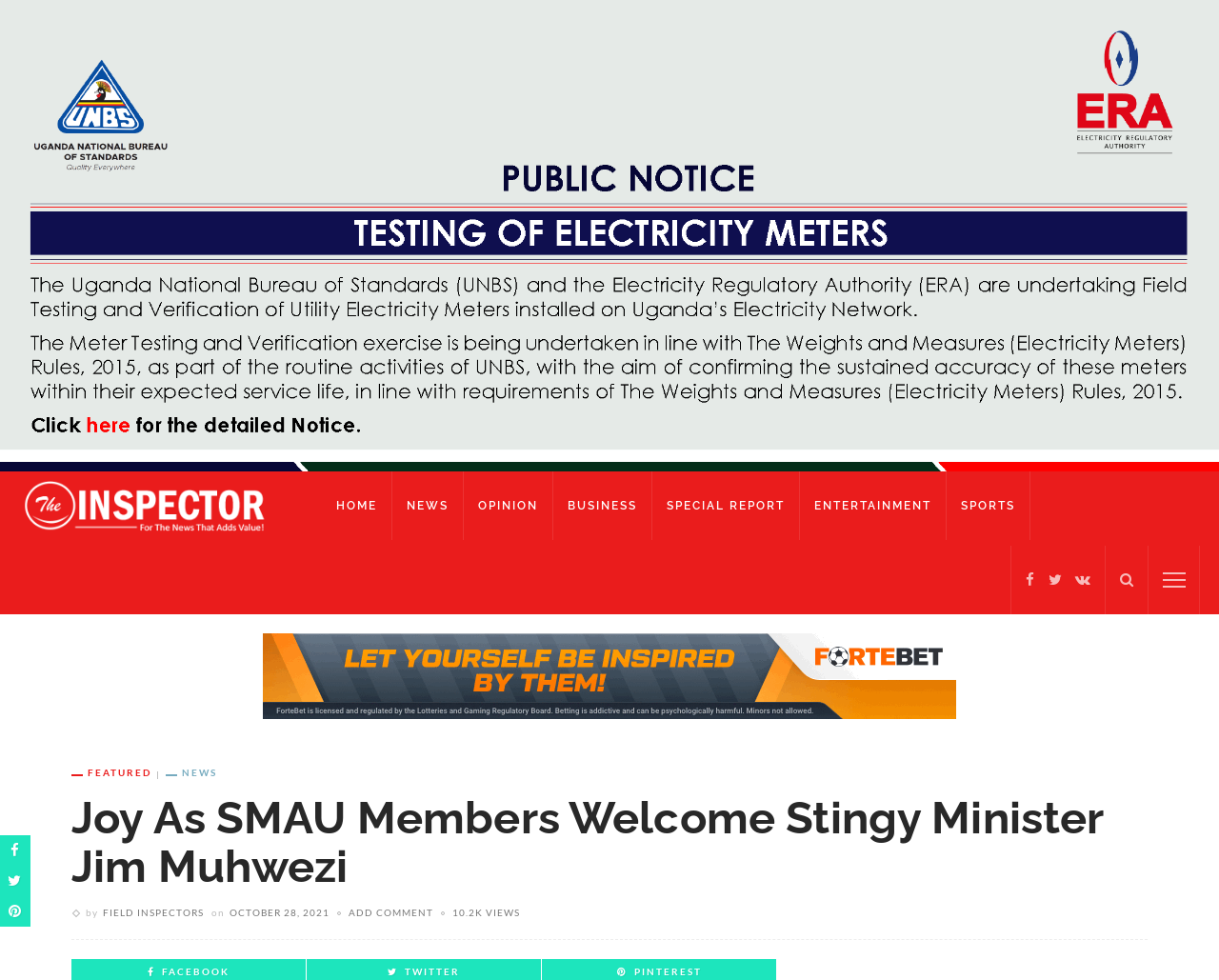What is the date of the article?
Look at the image and answer the question using a single word or phrase.

OCTOBER 28, 2021